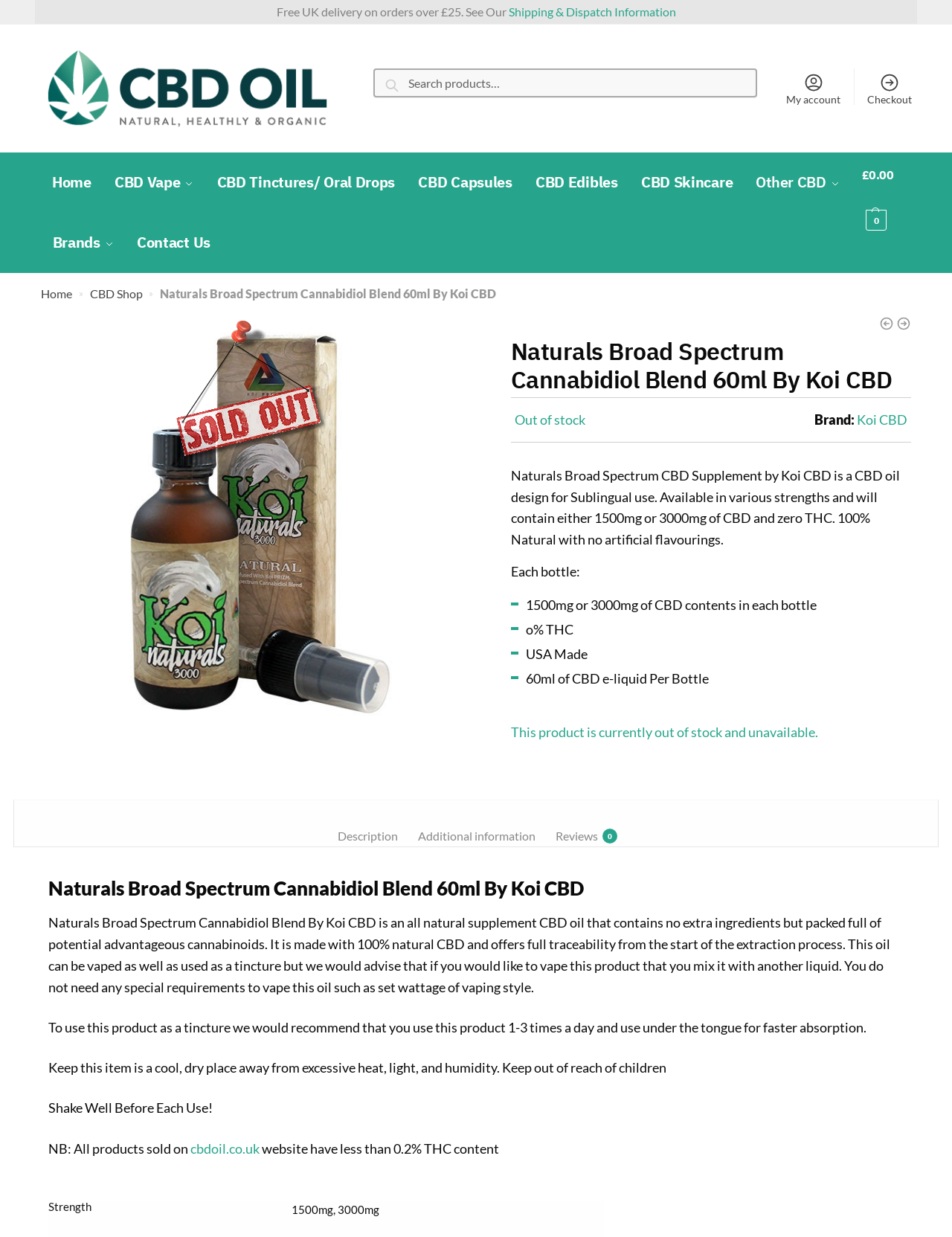What is the brand of the CBD oil?
Based on the visual information, provide a detailed and comprehensive answer.

The brand of the CBD oil can be found in the product description section, where it is stated as 'Brand: Koi CBD'.